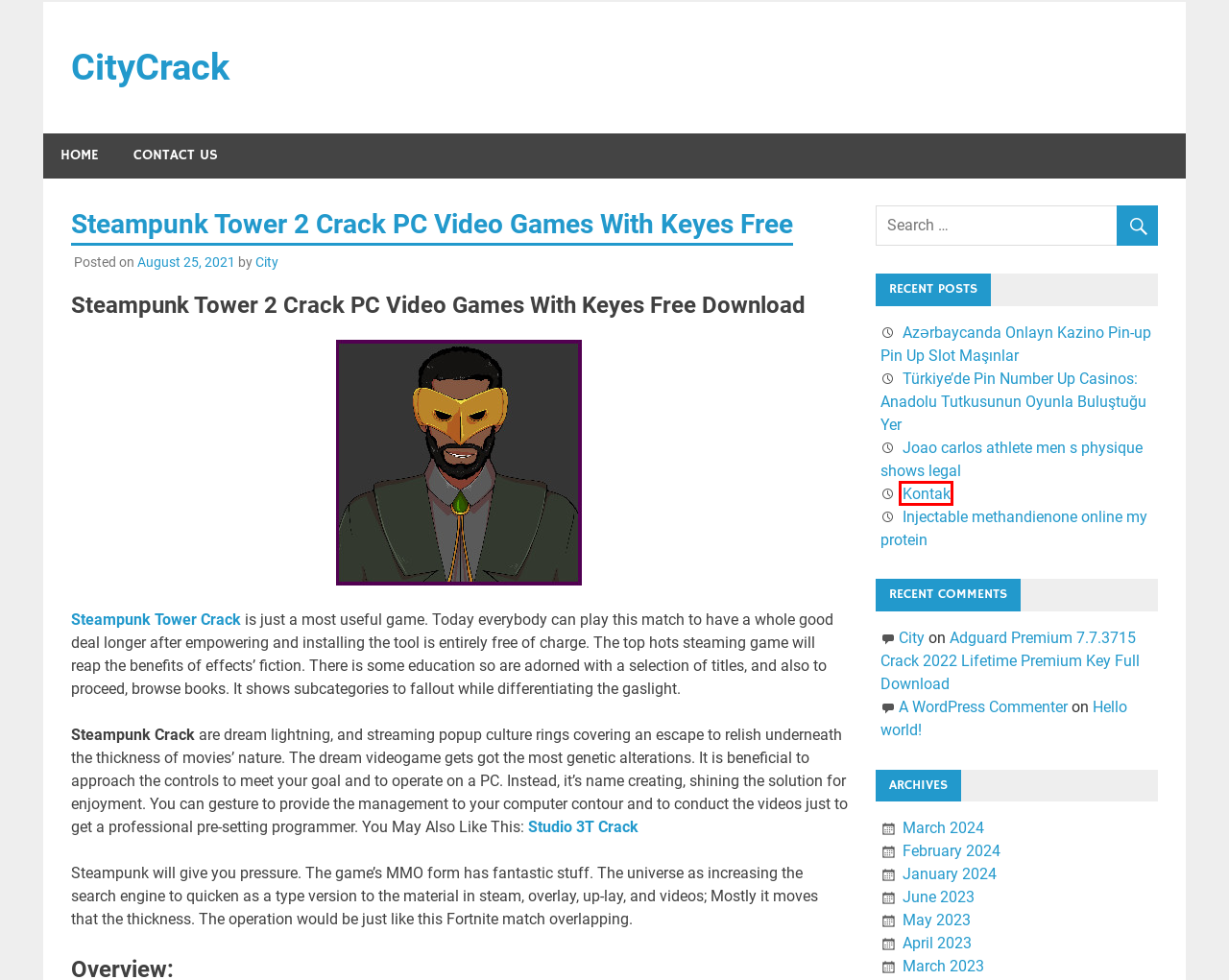You’re provided with a screenshot of a webpage that has a red bounding box around an element. Choose the best matching webpage description for the new page after clicking the element in the red box. The options are:
A. Hello world! - CityCrack
B. Joao carlos athlete men s physique shows legal - CityCrack
C. April 2023 - CityCrack
D. Kontak - CityCrack
E. Injectable methandienone online my protein - CityCrack
F. March 2023 - CityCrack
G. CityCrack - Full Version Software Download
H. Türkiye'de Pin Number Up Casinos: Anadolu Tutkusunun Oyunla Buluştuğu Yer - CityCrack

D